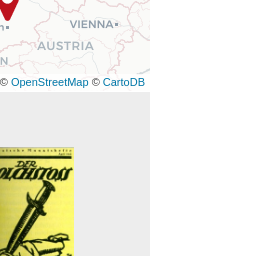Offer an in-depth caption for the image presented.

The image features a historical title page from the work titled "Der Dolchstoss," which translates to "The Stab-in-the-Back." The design prominently displays a graphic depiction of a dagger piercing a background, symbolizing betrayal and conspiracy. This imagery reflects the themes associated with the Dolchstoßlegenden, or stab-in-the-back myths, which arose among German citizens following their defeat in World War I. This cultural narrative suggested that internal forces, rather than military failures, were responsible for their loss. The title is presented in bold lettering, lending it a dramatic and impactful appearance. Additionally, the image is accompanied by attribution to OpenStreetMap and CartoDB, indicating its digital mapping context.